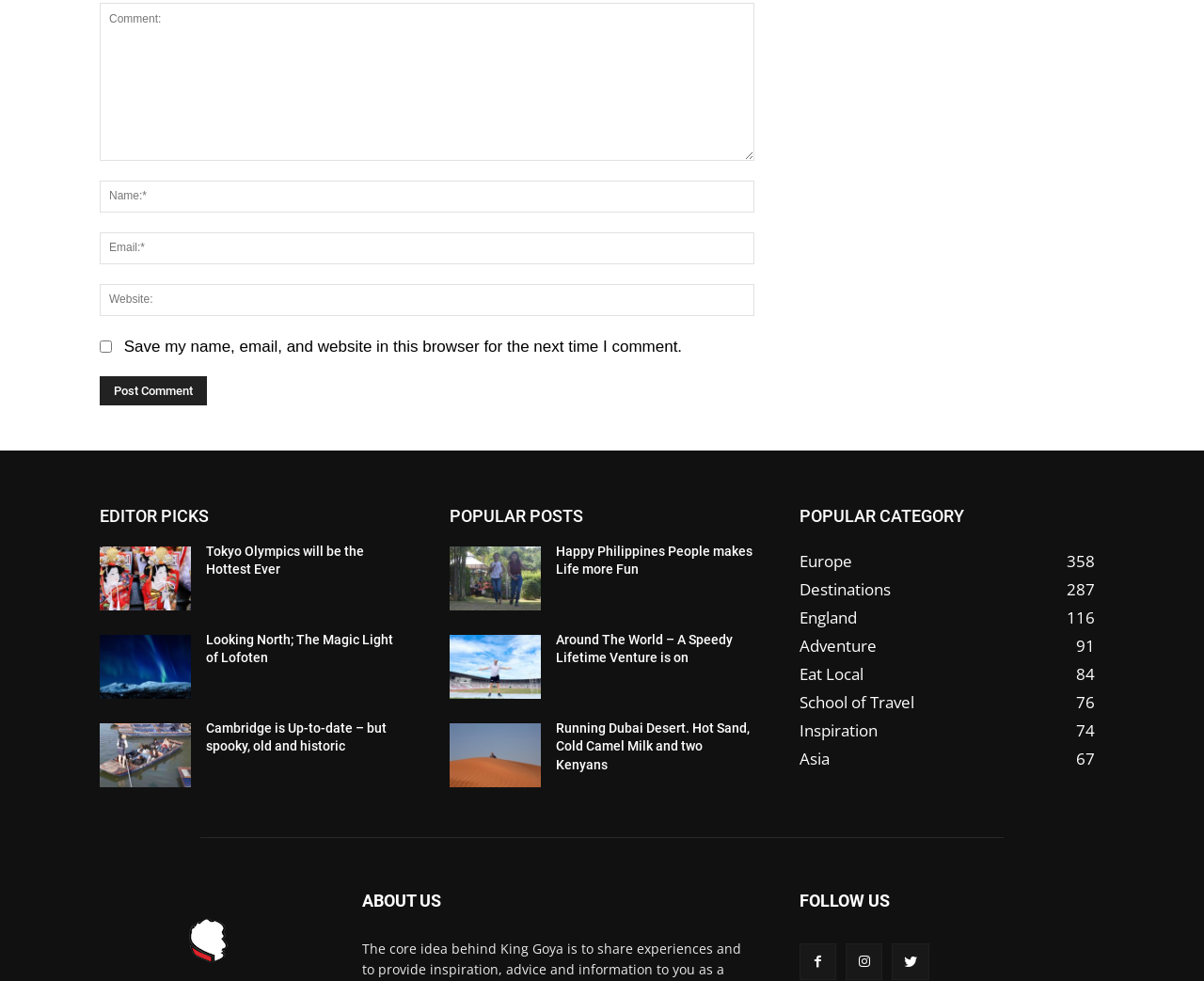Can you find the bounding box coordinates for the element to click on to achieve the instruction: "Click on the 'Post Comment' button"?

[0.083, 0.383, 0.172, 0.413]